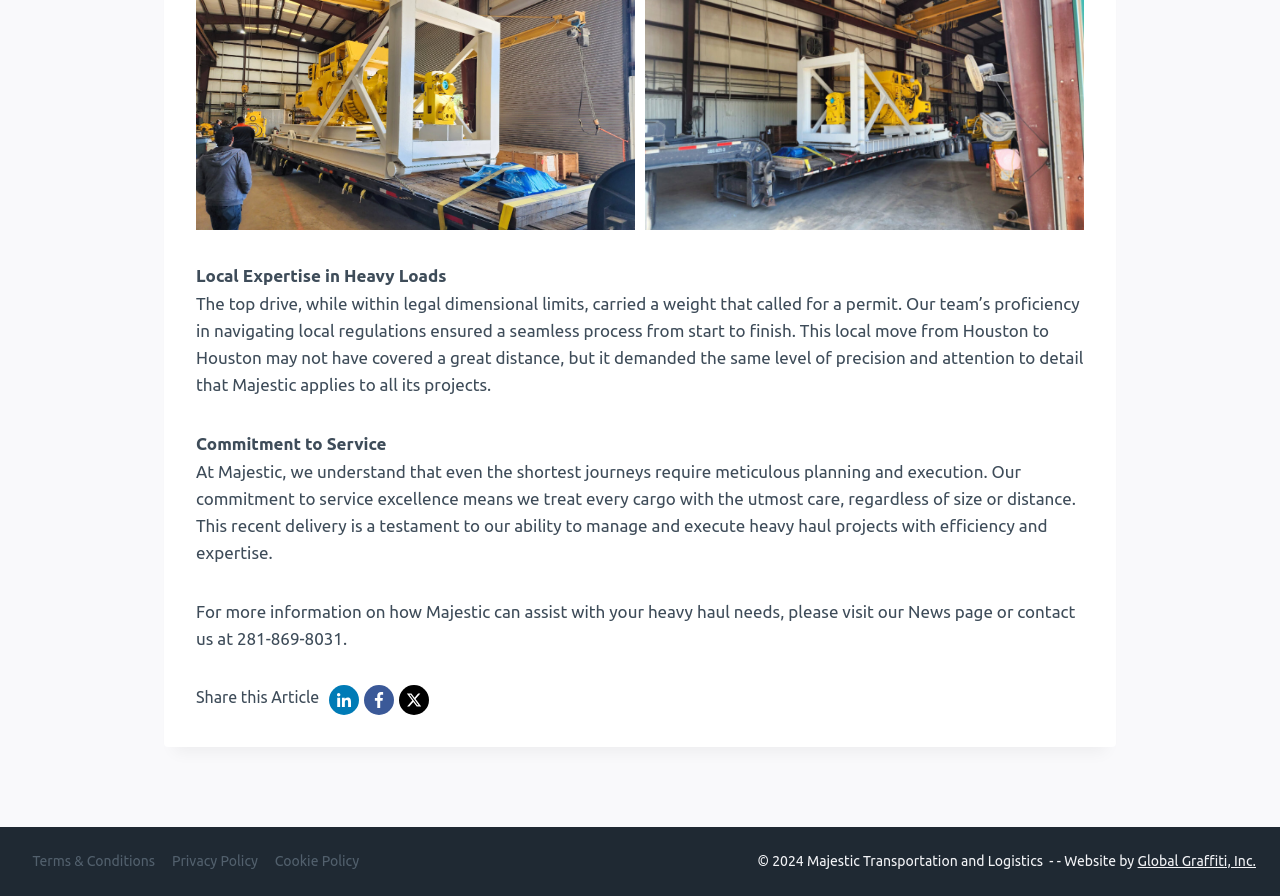Identify the bounding box of the UI element that matches this description: "Terms & Conditions".

[0.019, 0.939, 0.128, 0.983]